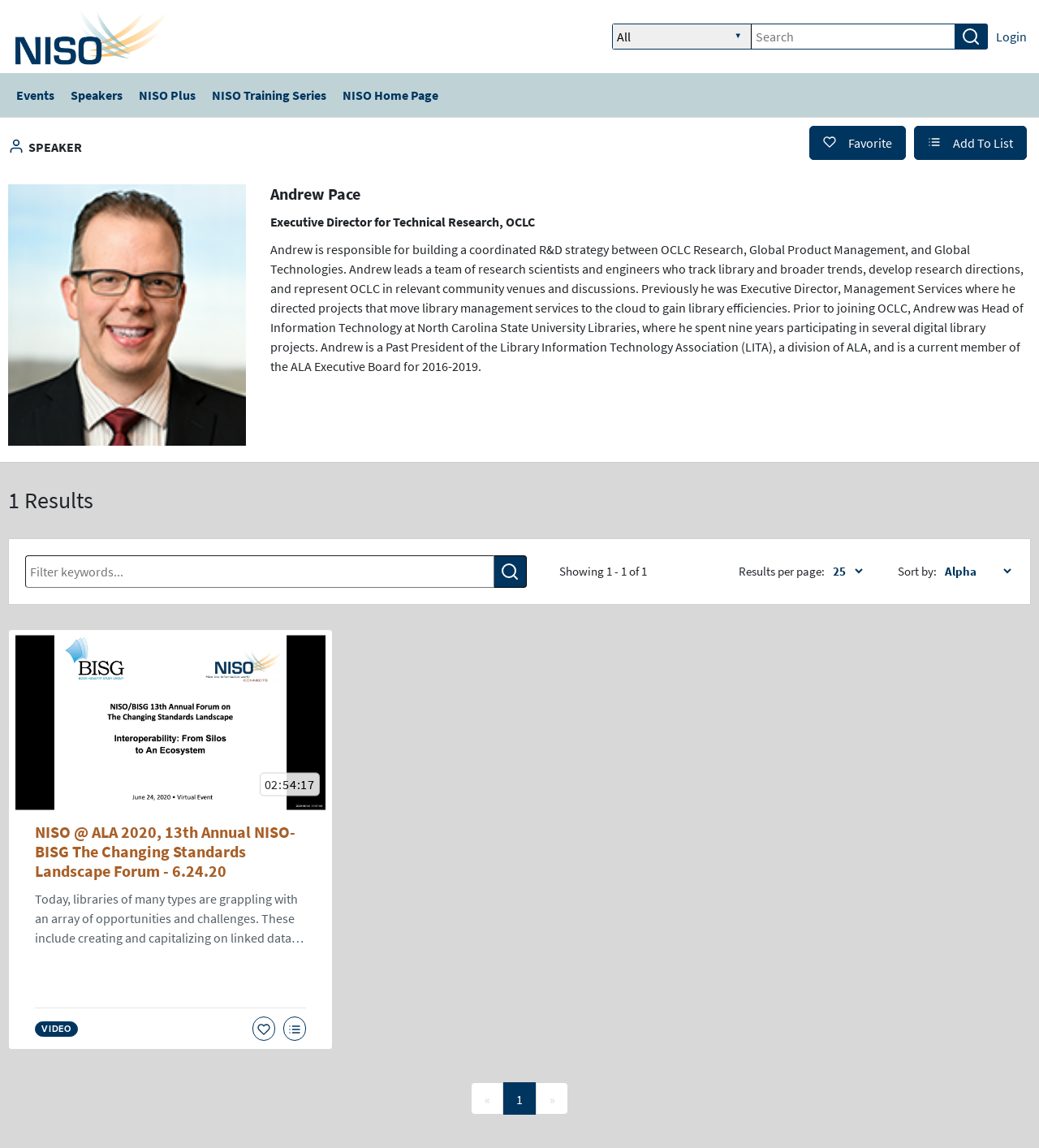What is the event shown on this page?
Based on the visual content, answer with a single word or a brief phrase.

NISO @ ALA 2020